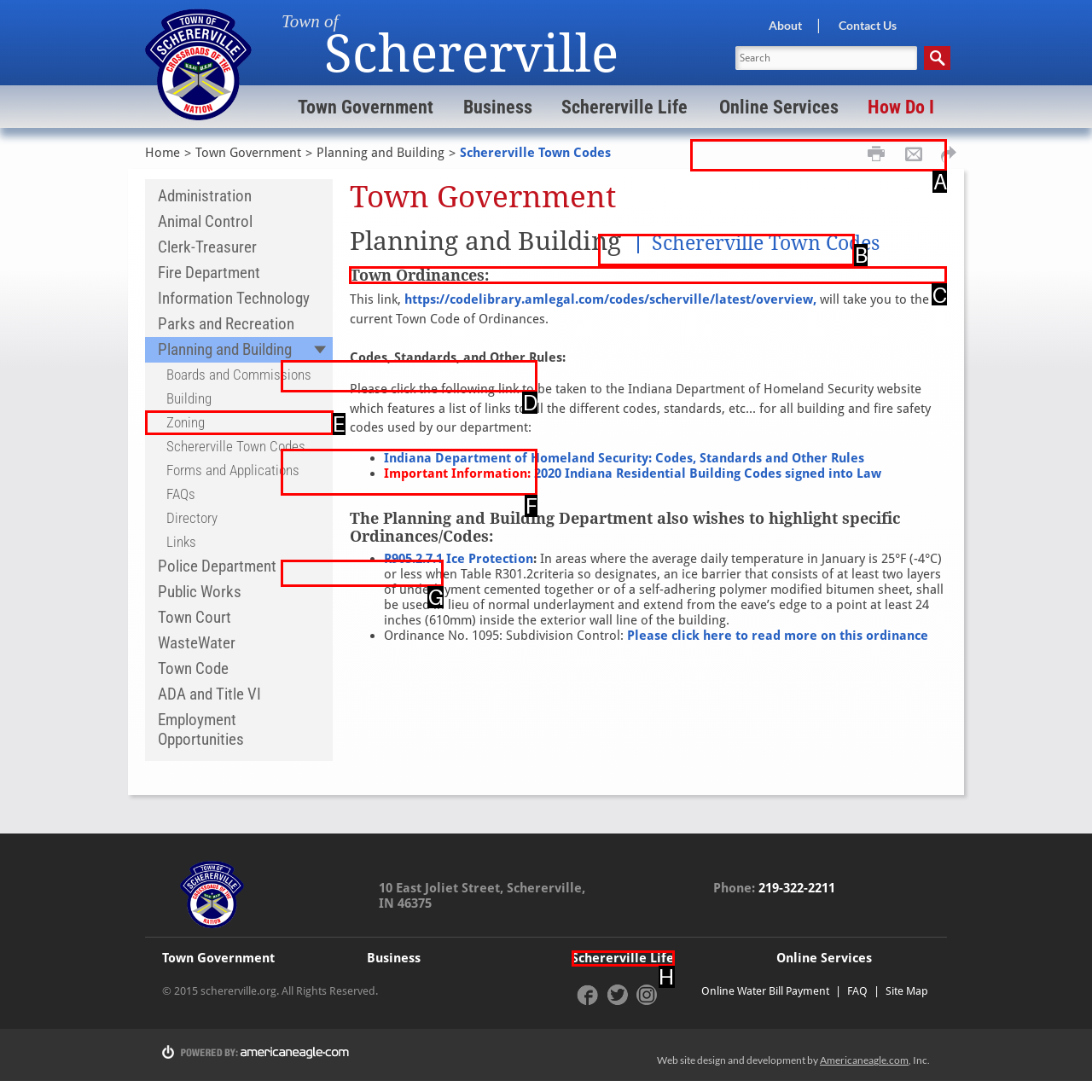Determine the letter of the UI element that will complete the task: Read about Town Ordinances
Reply with the corresponding letter.

C